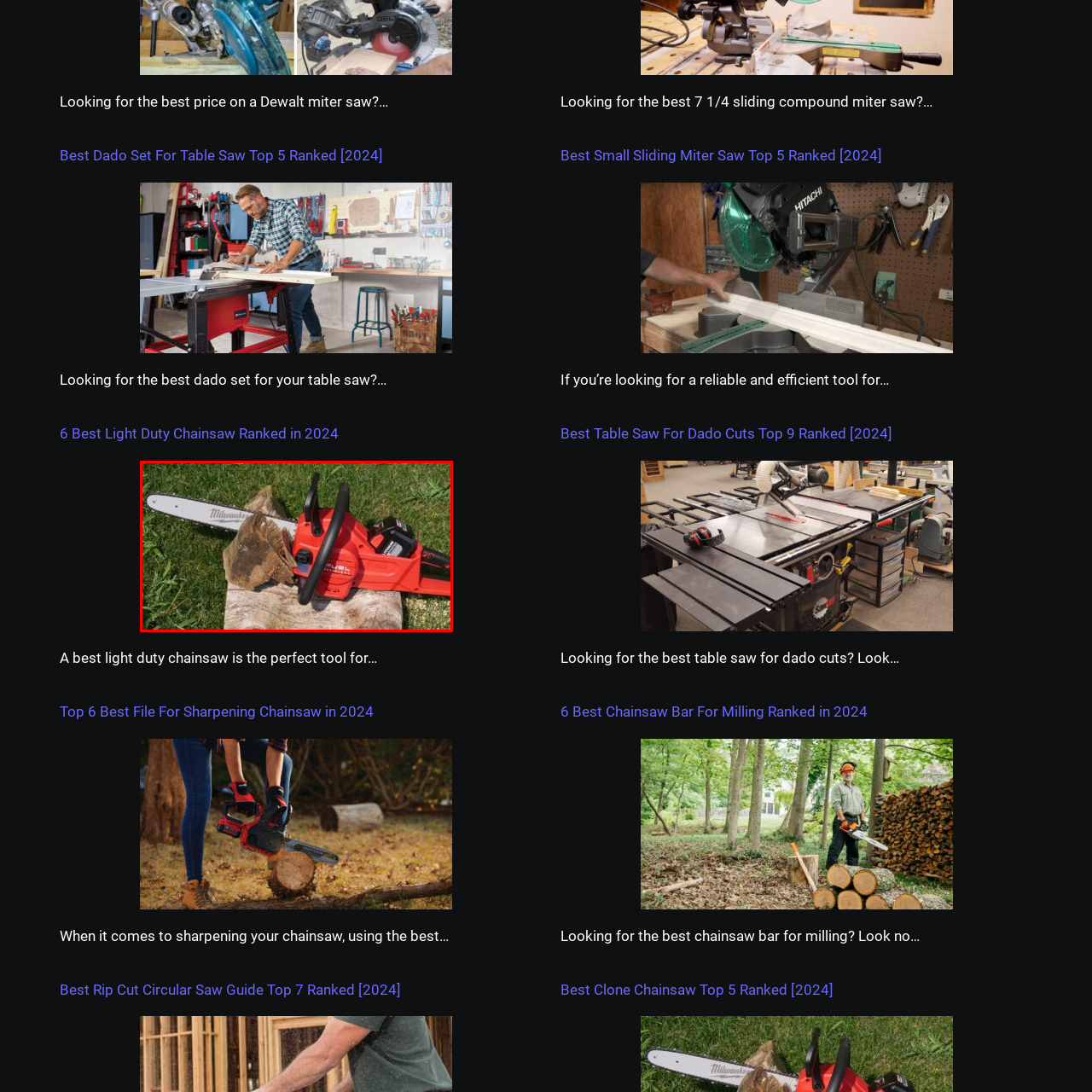View the image inside the red-bordered box and answer the given question using a single word or phrase:
What is the chainsaw partially embedded in?

A wooden log